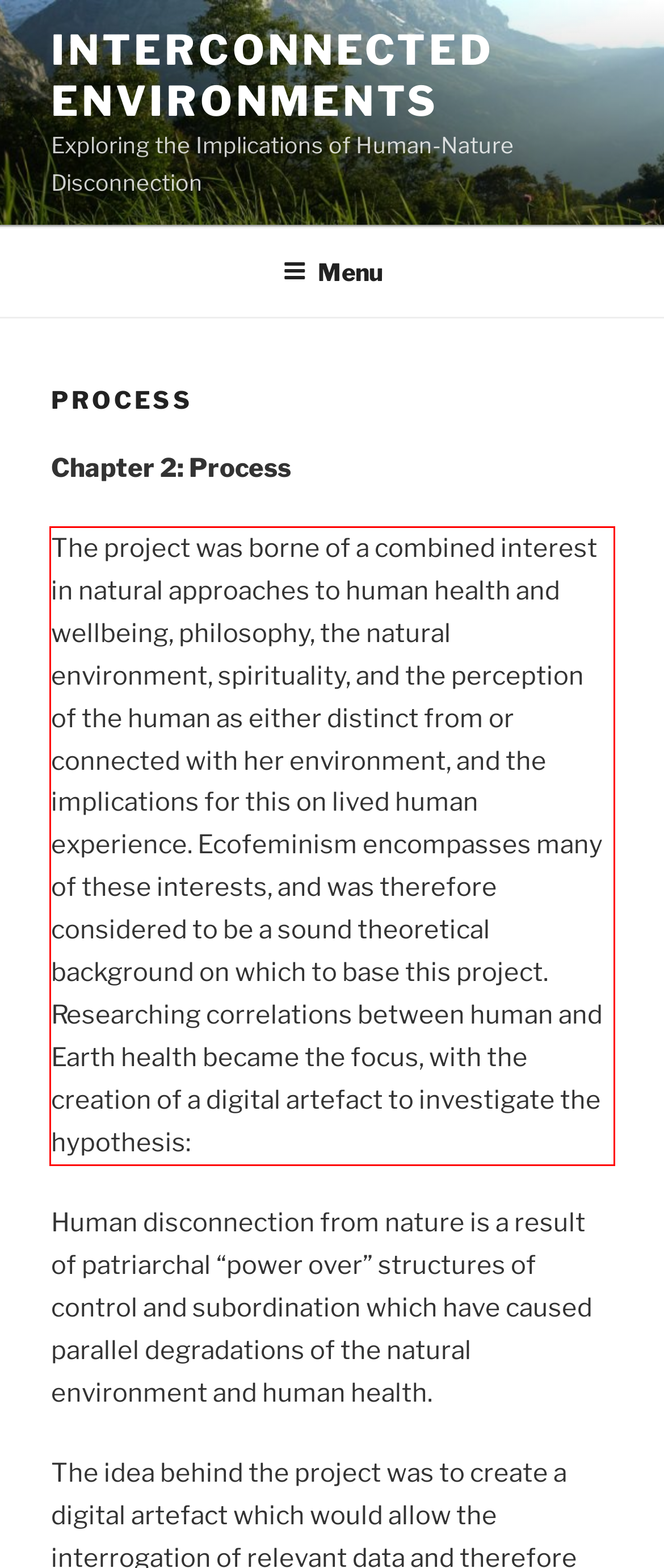Within the screenshot of a webpage, identify the red bounding box and perform OCR to capture the text content it contains.

The project was borne of a combined interest in natural approaches to human health and wellbeing, philosophy, the natural environment, spirituality, and the perception of the human as either distinct from or connected with her environment, and the implications for this on lived human experience. Ecofeminism encompasses many of these interests, and was therefore considered to be a sound theoretical background on which to base this project. Researching correlations between human and Earth health became the focus, with the creation of a digital artefact to investigate the hypothesis: